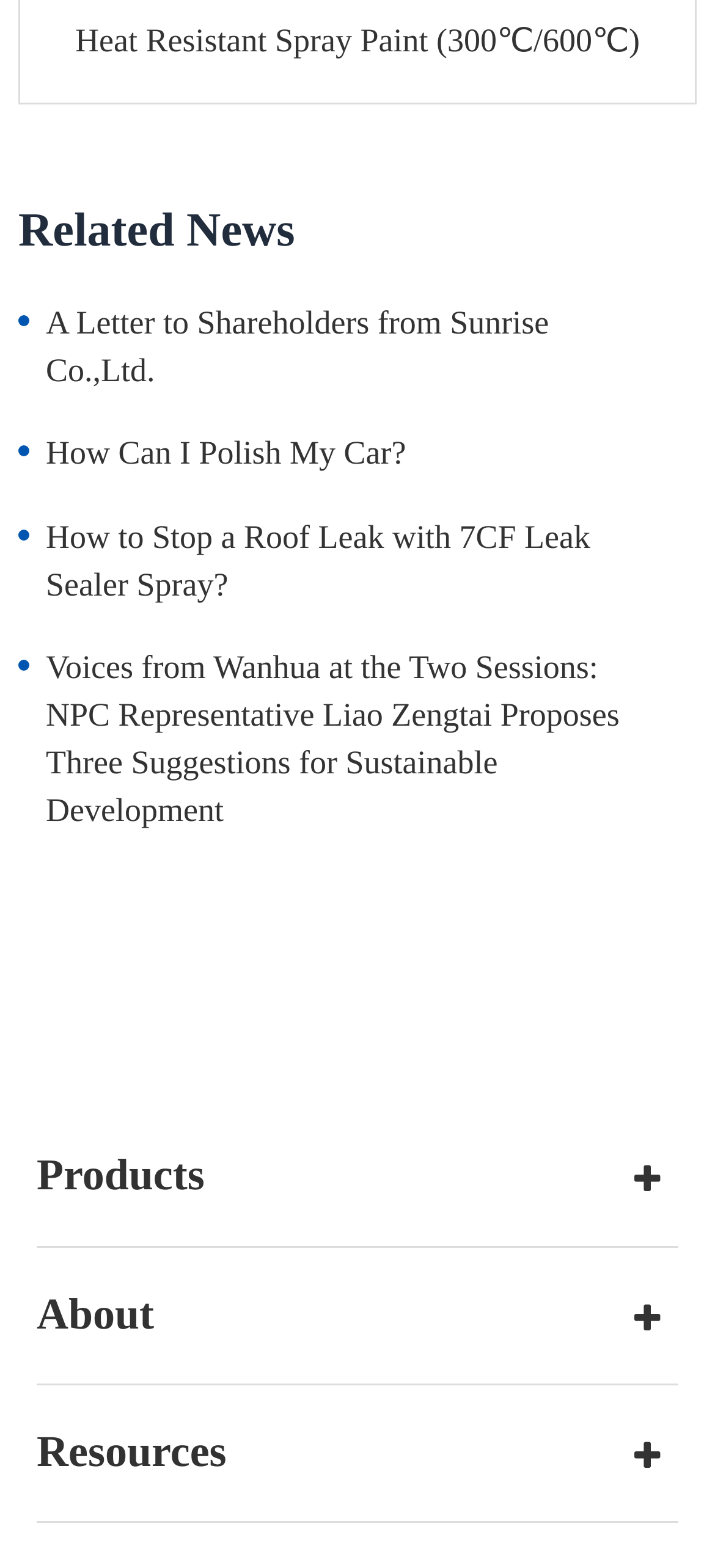Given the element description Heat Resistant Spray Paint (300℃/600℃), identify the bounding box coordinates for the UI element on the webpage screenshot. The format should be (top-left x, top-left y, bottom-right x, bottom-right y), with values between 0 and 1.

[0.079, 0.012, 0.921, 0.042]